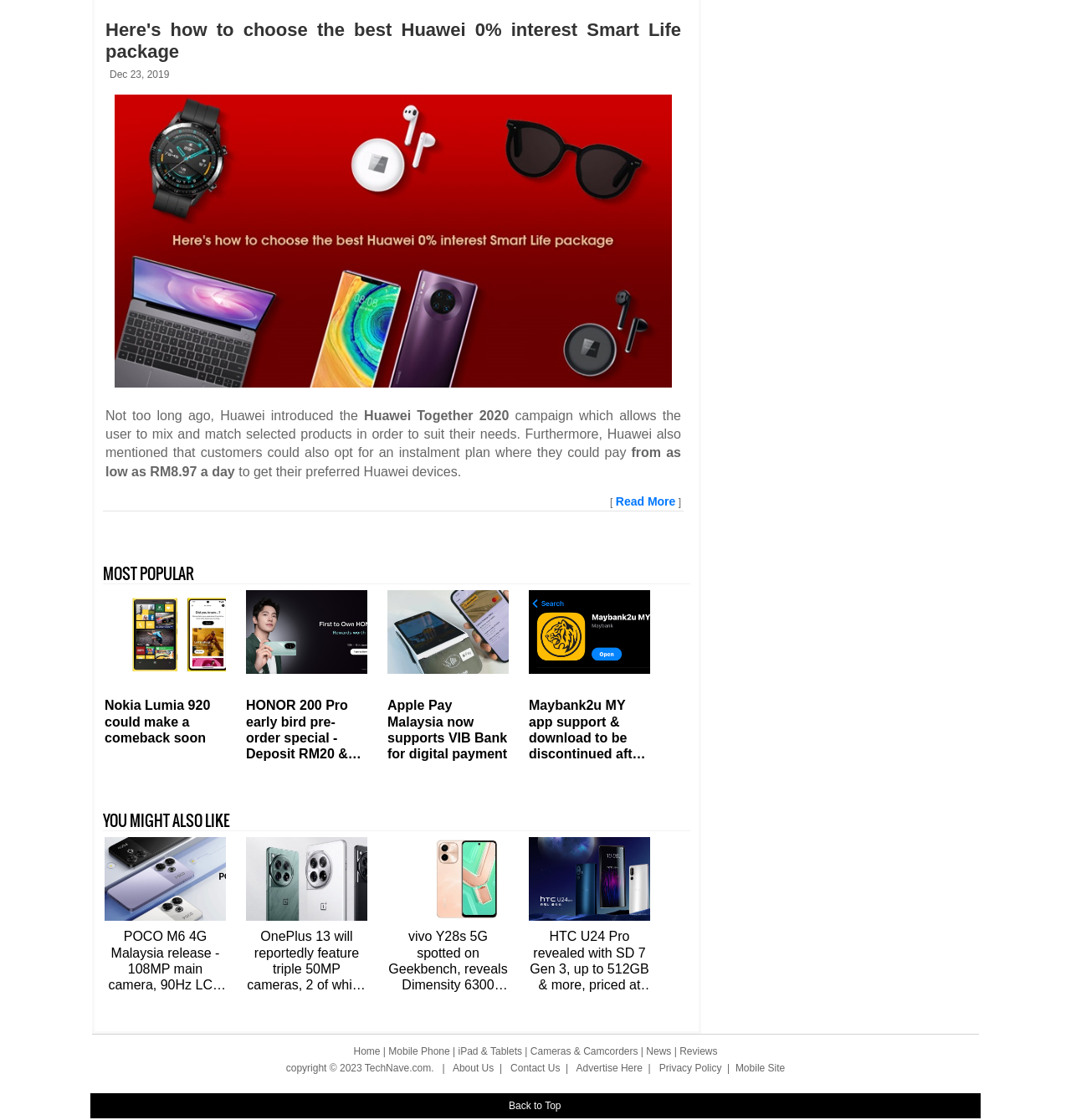How much does it cost to get a Huawei device per day?
Give a detailed response to the question by analyzing the screenshot.

The cost per day can be found in the StaticText element with the text 'from as low as RM8.97 a day' which is located in the first paragraph of the article.